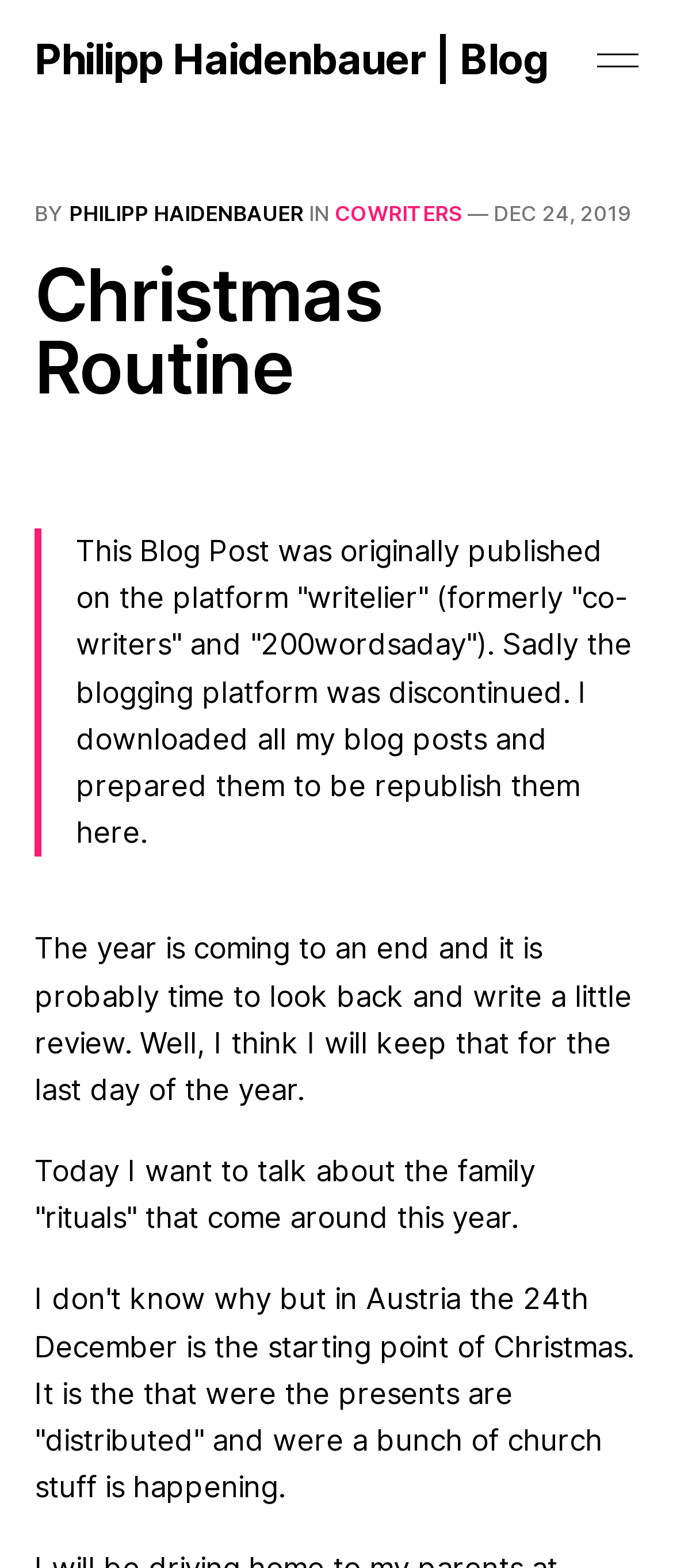Identify and provide the bounding box for the element described by: "Read Sample".

None